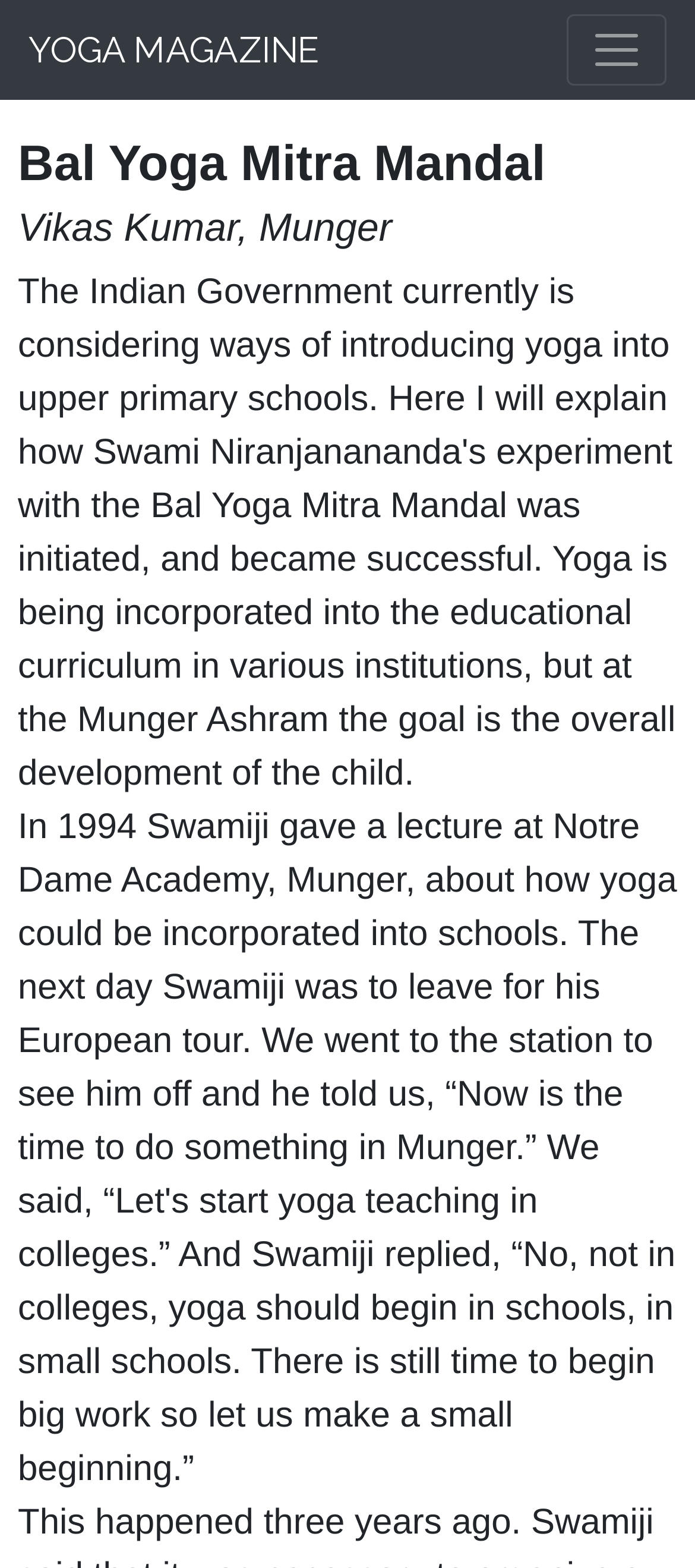Generate the text content of the main headline of the webpage.

Bal Yoga Mitra Mandal